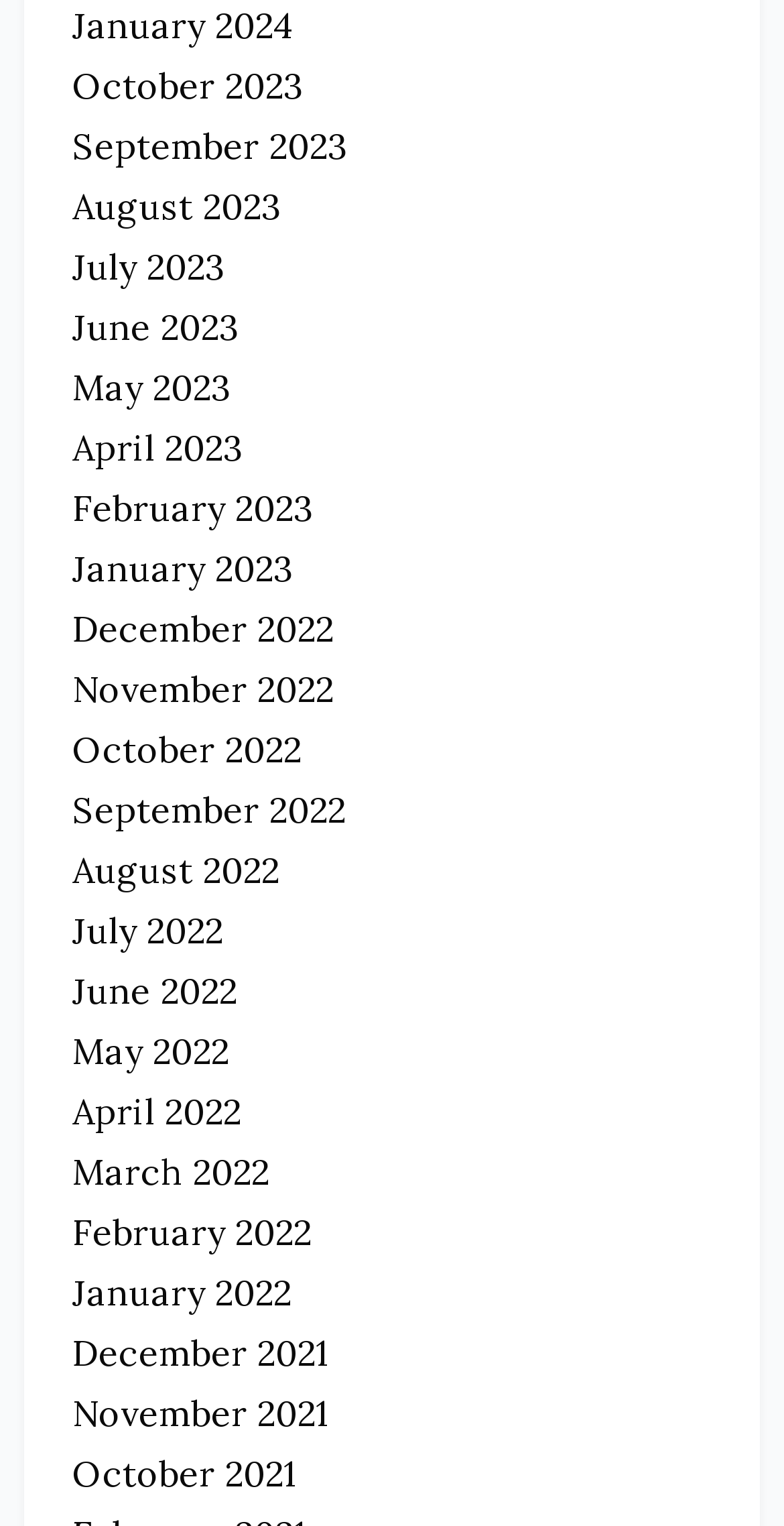Please specify the bounding box coordinates for the clickable region that will help you carry out the instruction: "Go to October 2023".

[0.092, 0.041, 0.387, 0.071]